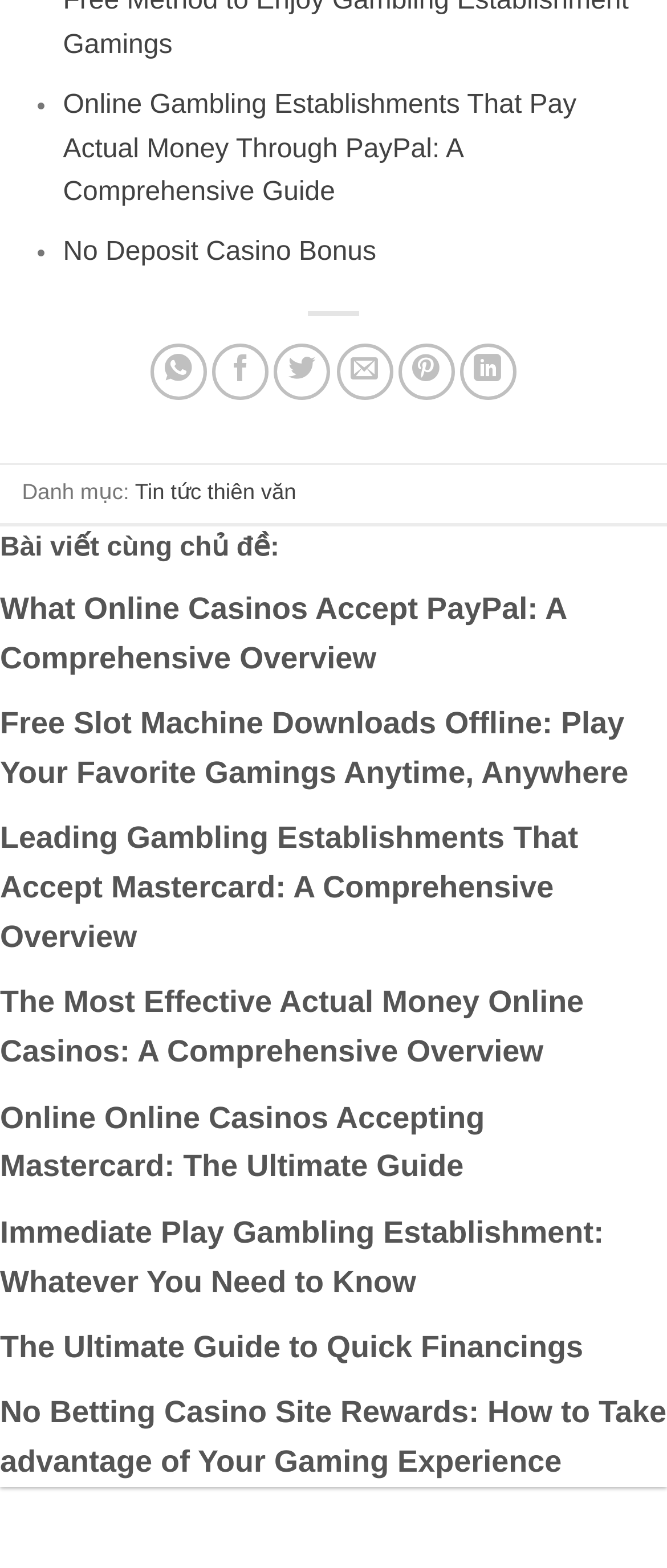Give the bounding box coordinates for the element described by: "title="Share on Facebook"".

[0.319, 0.219, 0.403, 0.255]